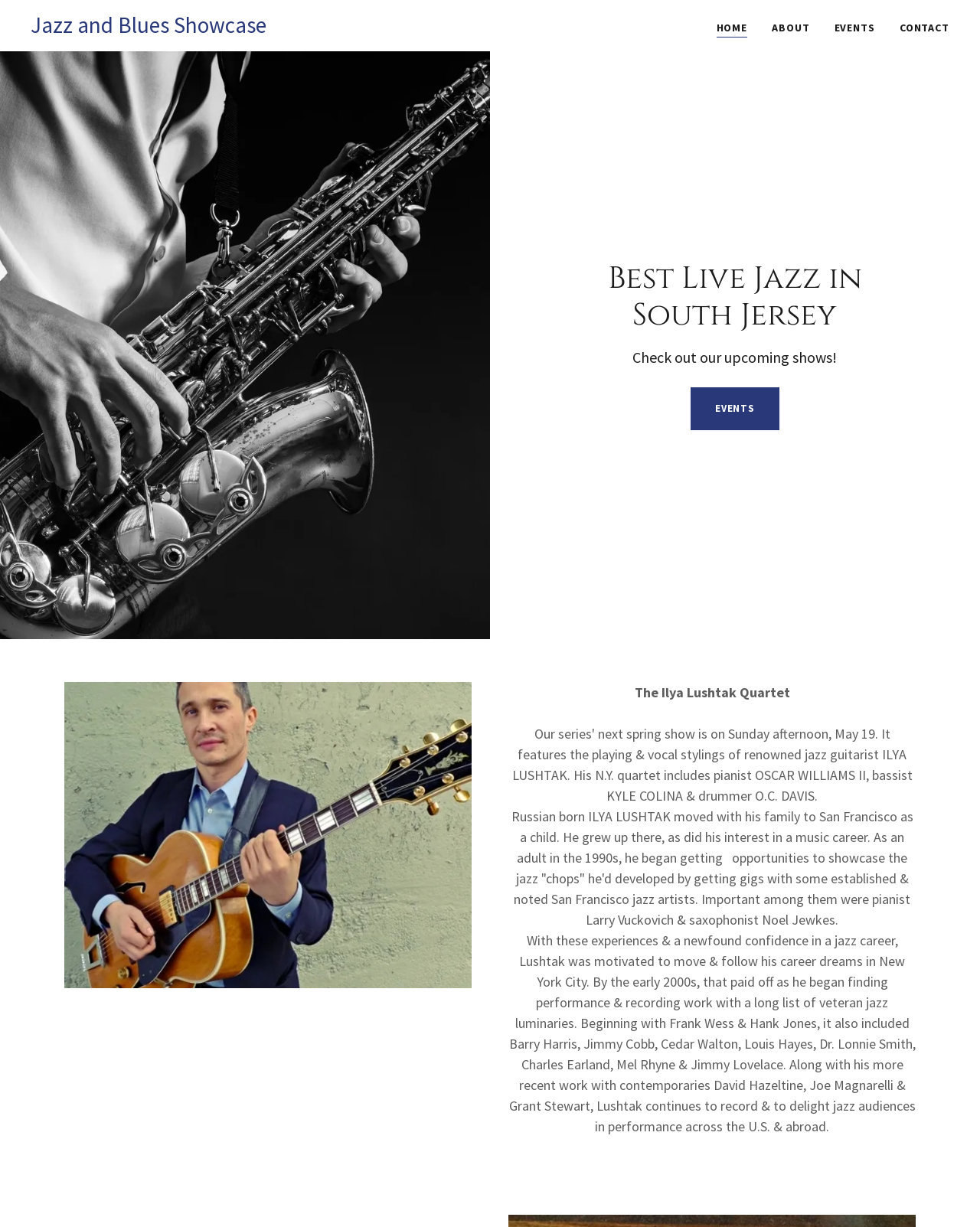How many images are on the webpage?
Look at the image and answer the question with a single word or phrase.

2